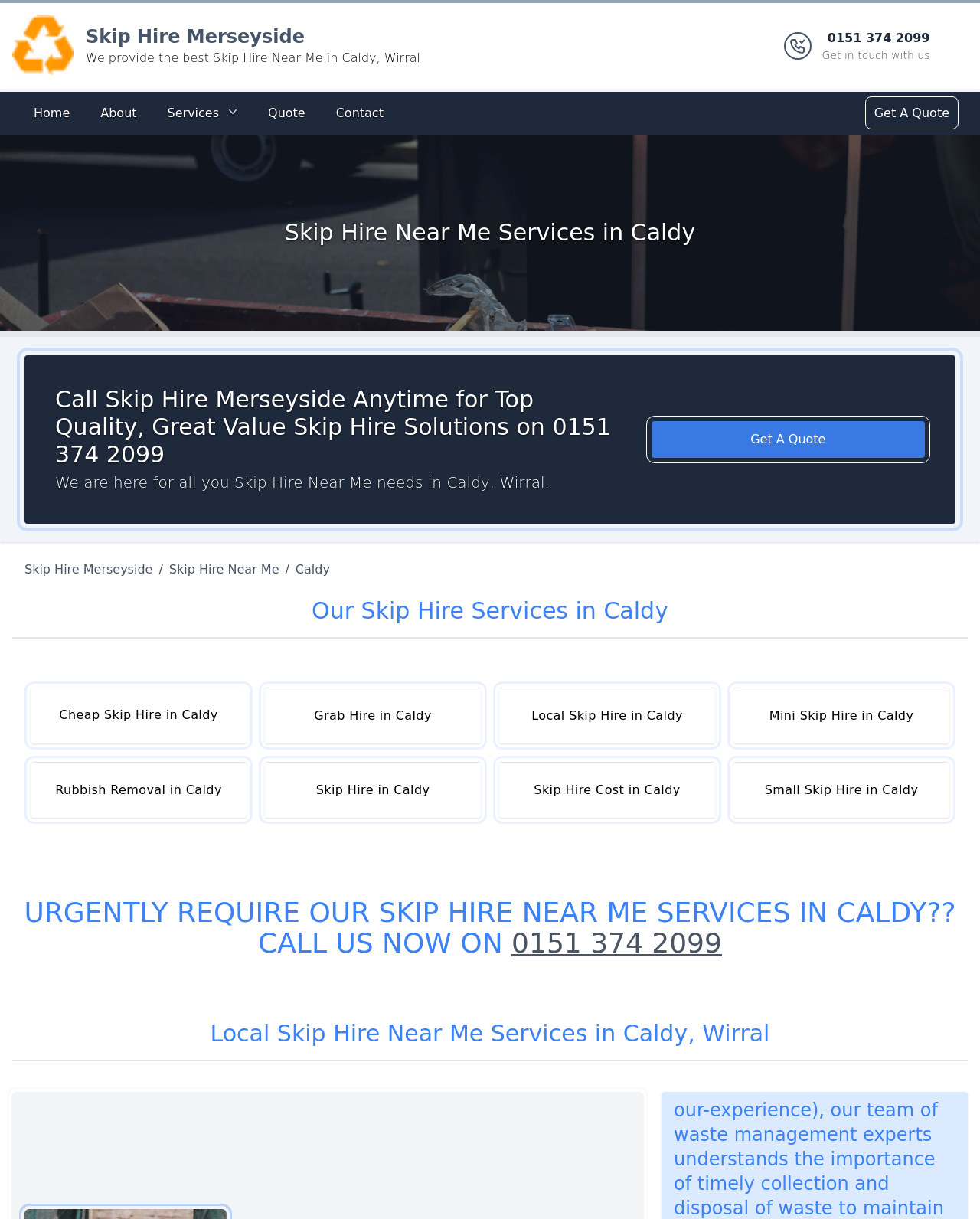Provide a short answer using a single word or phrase for the following question: 
What is the call to action for urgently requiring skip hire services?

Call 0151 374 2099